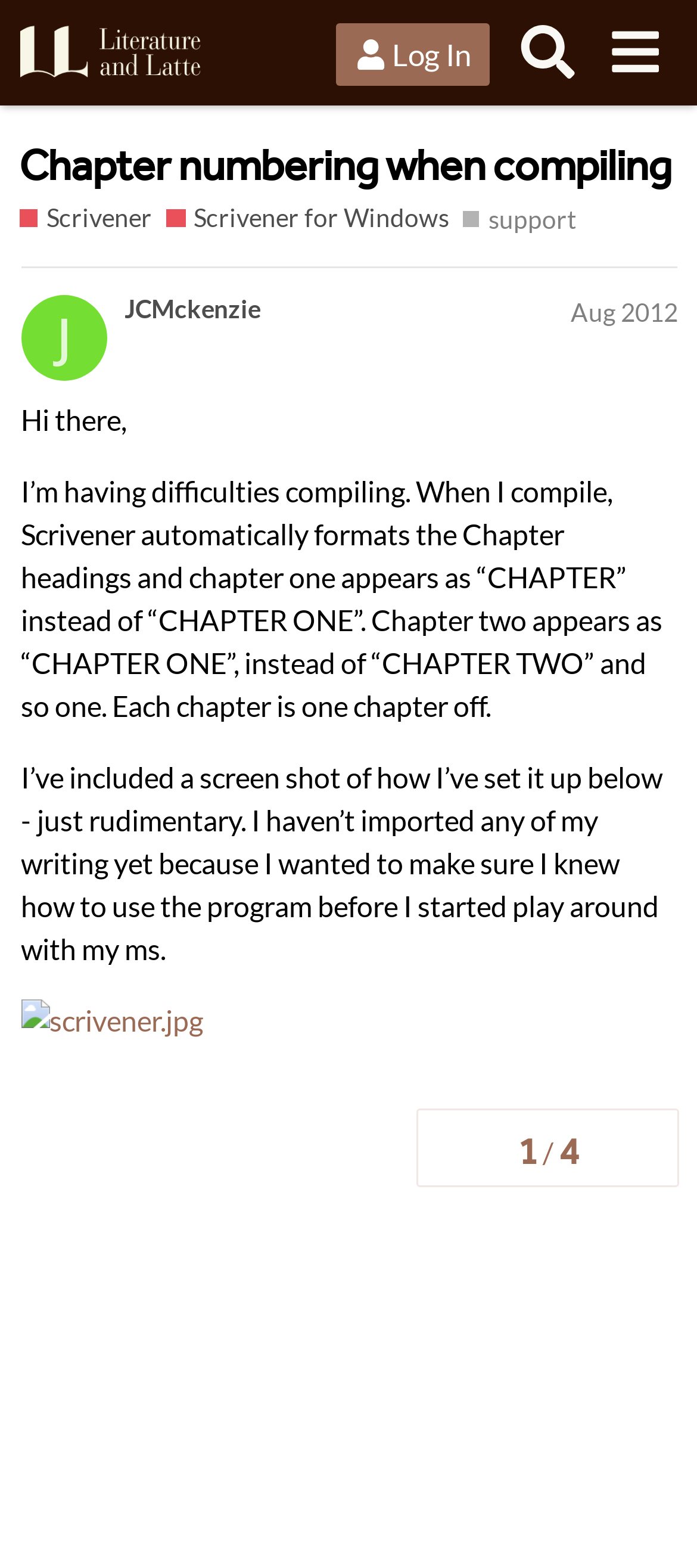Extract the primary header of the webpage and generate its text.

Chapter numbering when compiling